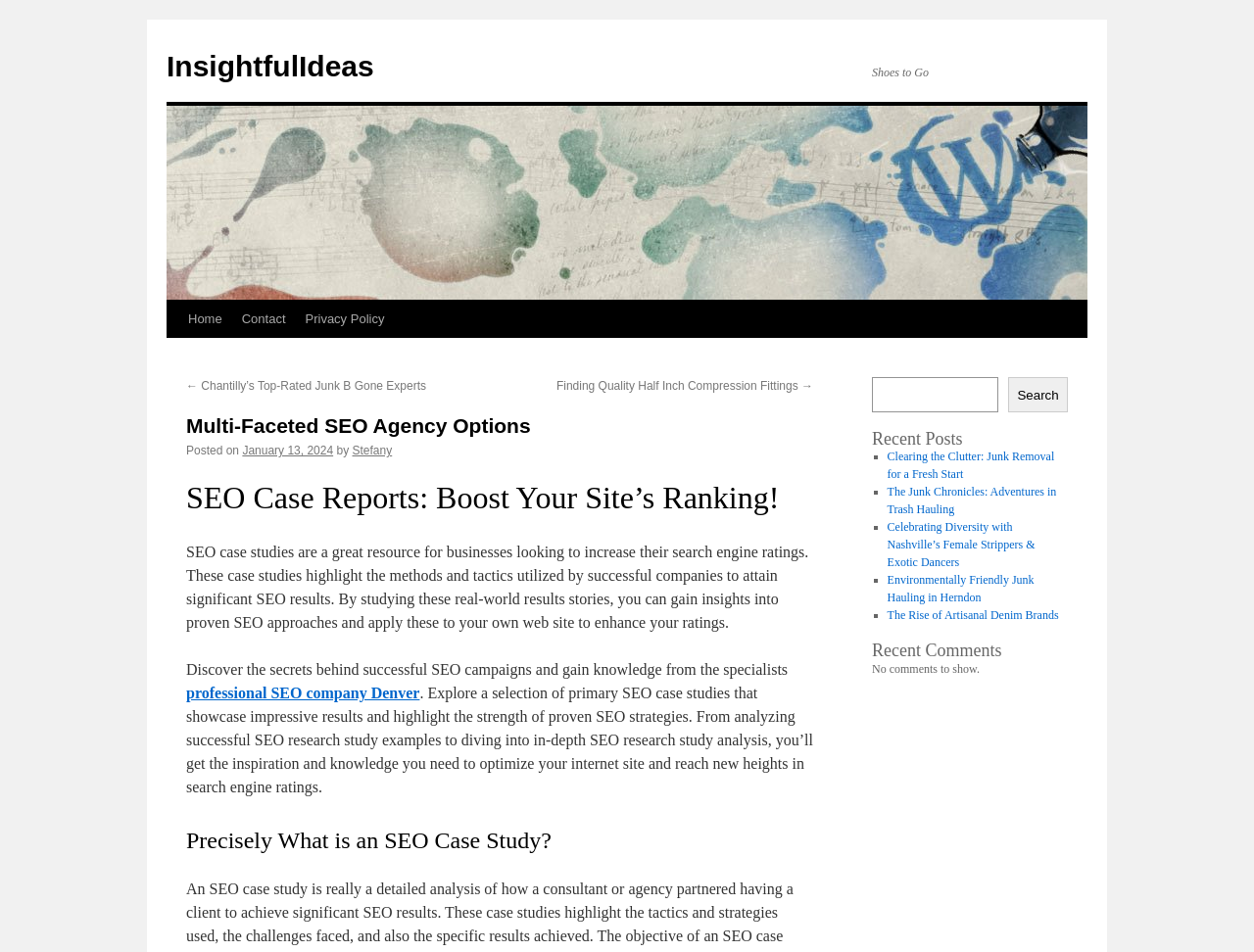What is the name of the SEO agency?
Kindly offer a comprehensive and detailed response to the question.

The name of the SEO agency can be found in the top-left corner of the webpage, where it says 'Multi-Faceted SEO Agency Options | InsightfulIdeas'. This is likely the name of the agency, as it is prominently displayed at the top of the page.